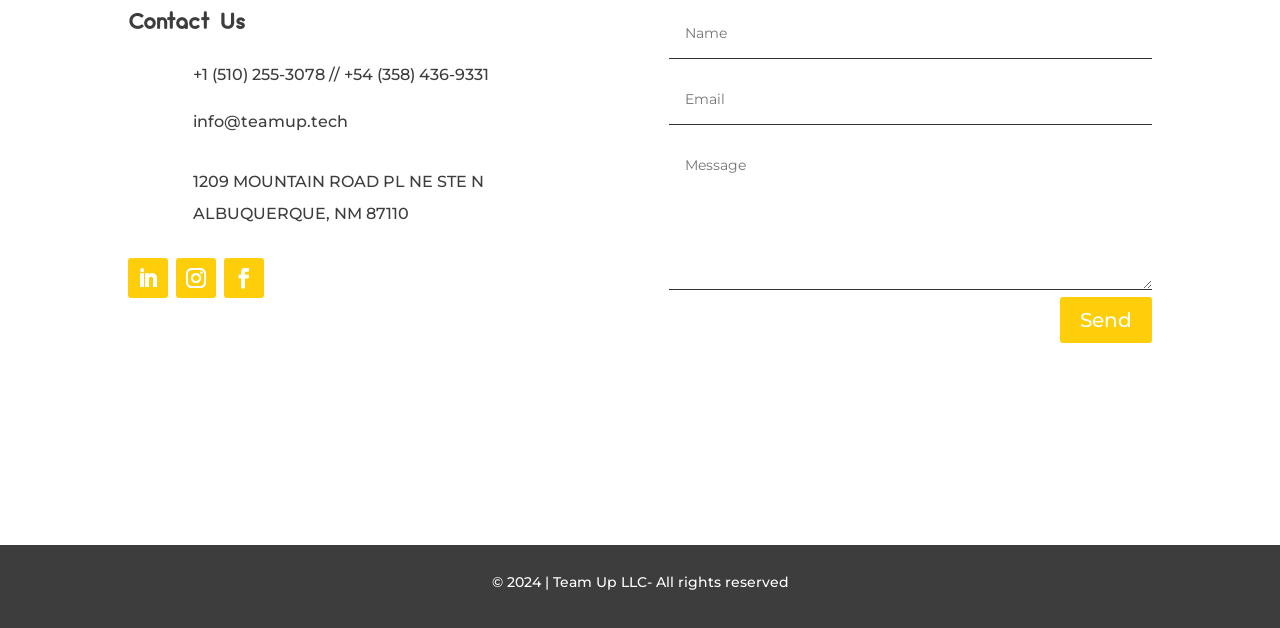Respond with a single word or phrase:
What is the phone number of Team Up LLC?

+1 (510) 255-3078